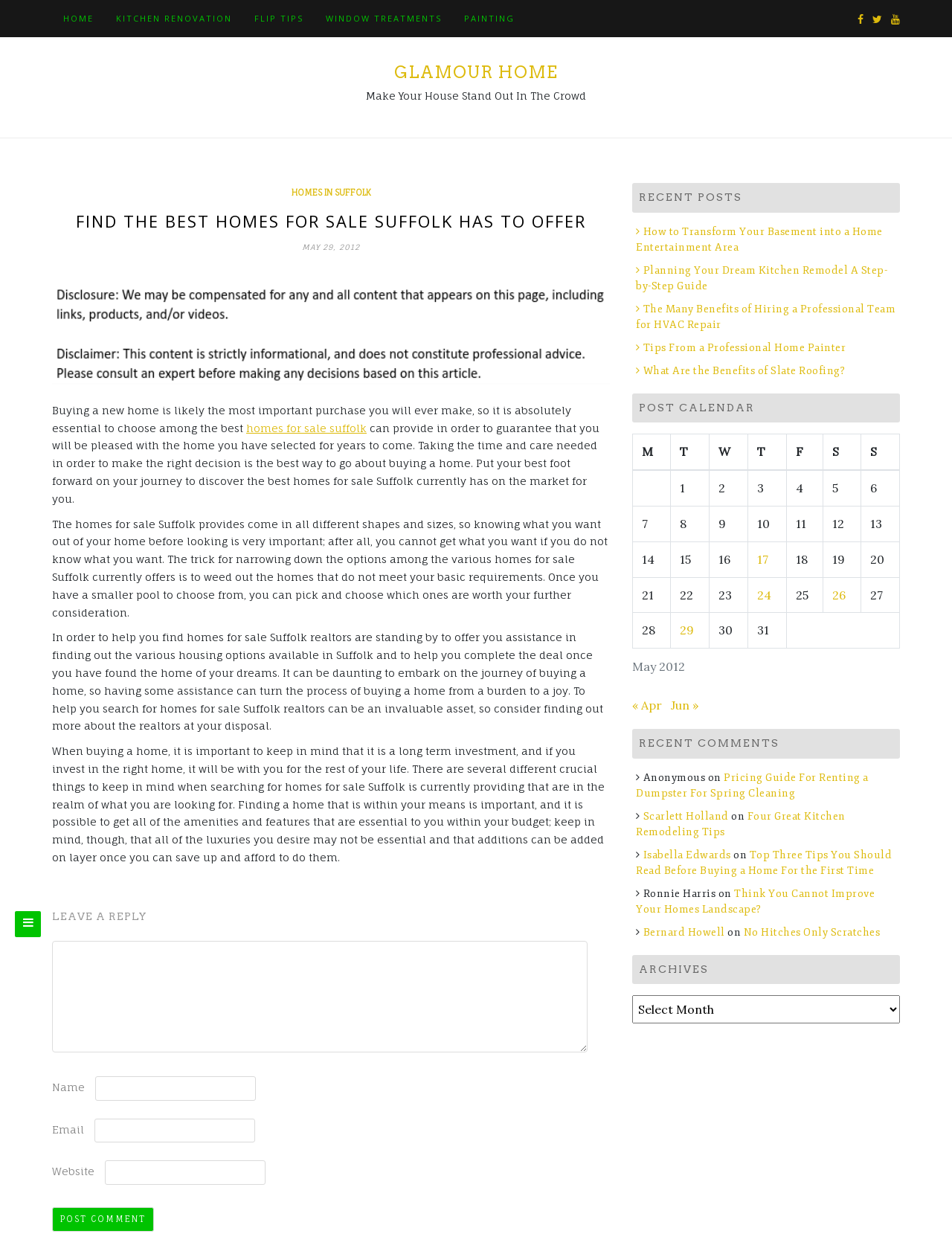Given the content of the image, can you provide a detailed answer to the question?
What is the name of the website?

I determined the answer by looking at the heading element with the text 'GLAMOUR HOME' which is likely to be the name of the website.